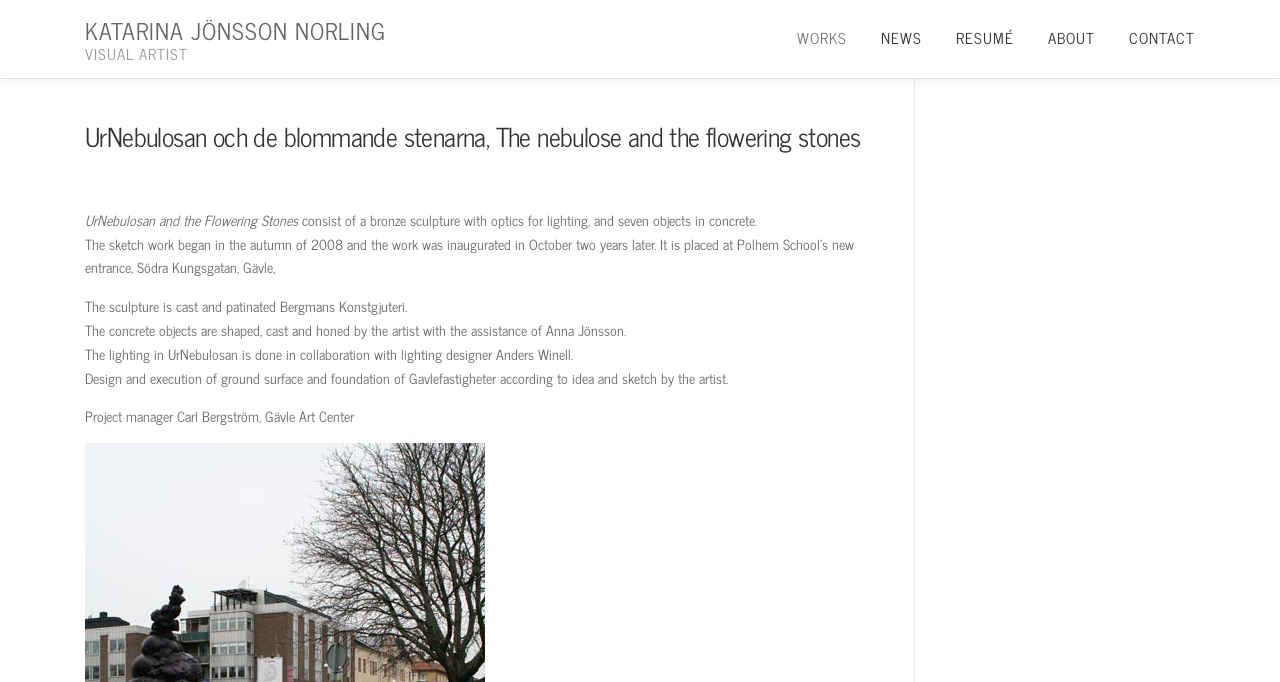Offer an extensive depiction of the webpage and its key elements.

The webpage is about Katarina Jönsson Norling, a visual artist. At the top left, there is a link to her name, accompanied by a static text "VISUAL ARTIST" below it. On the top right, there are four links: "NEWS", "RESUMÉ", "ABOUT", and "CONTACT", arranged horizontally.

Below the top section, there is a header with a heading that matches the title of the webpage, "UrNebulosan och de blommande stenarna, The nebulose and the flowering stones". Underneath the header, there is a static text "UrNebulosan and the Flowering Stones", followed by a paragraph describing the artwork, which consists of a bronze sculpture and seven concrete objects.

The webpage then provides more details about the artwork, including its creation process, materials, and collaborators. The text is divided into several paragraphs, each describing a specific aspect of the artwork. The paragraphs are arranged vertically, with the first paragraph starting from the top left and subsequent paragraphs flowing downwards.

On the right side of the webpage, there is a complementary section that takes up about a quarter of the page's width. However, its content is not immediately clear from the provided accessibility tree.